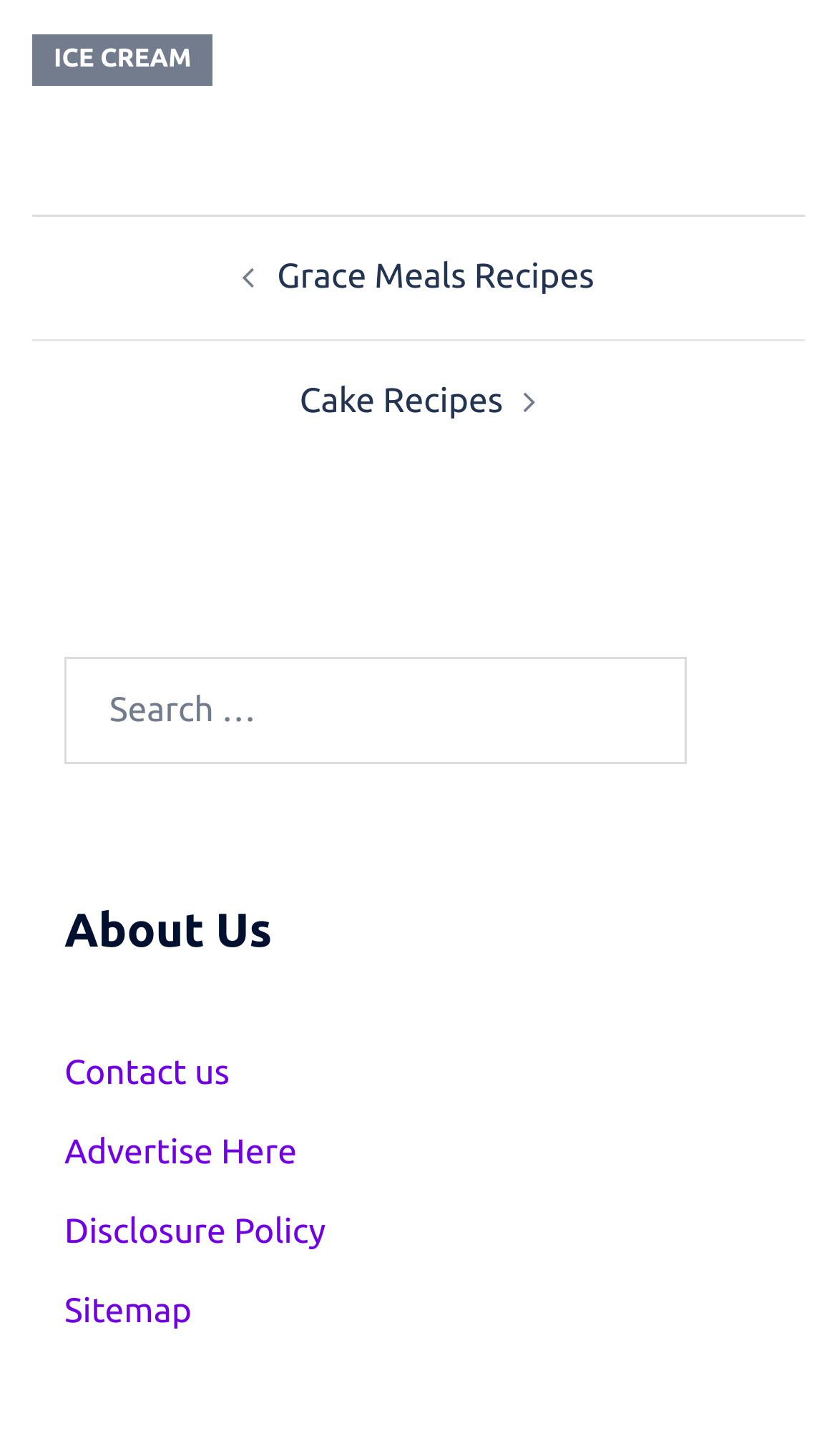How many images are there on the webpage?
Look at the image and answer the question using a single word or phrase.

2